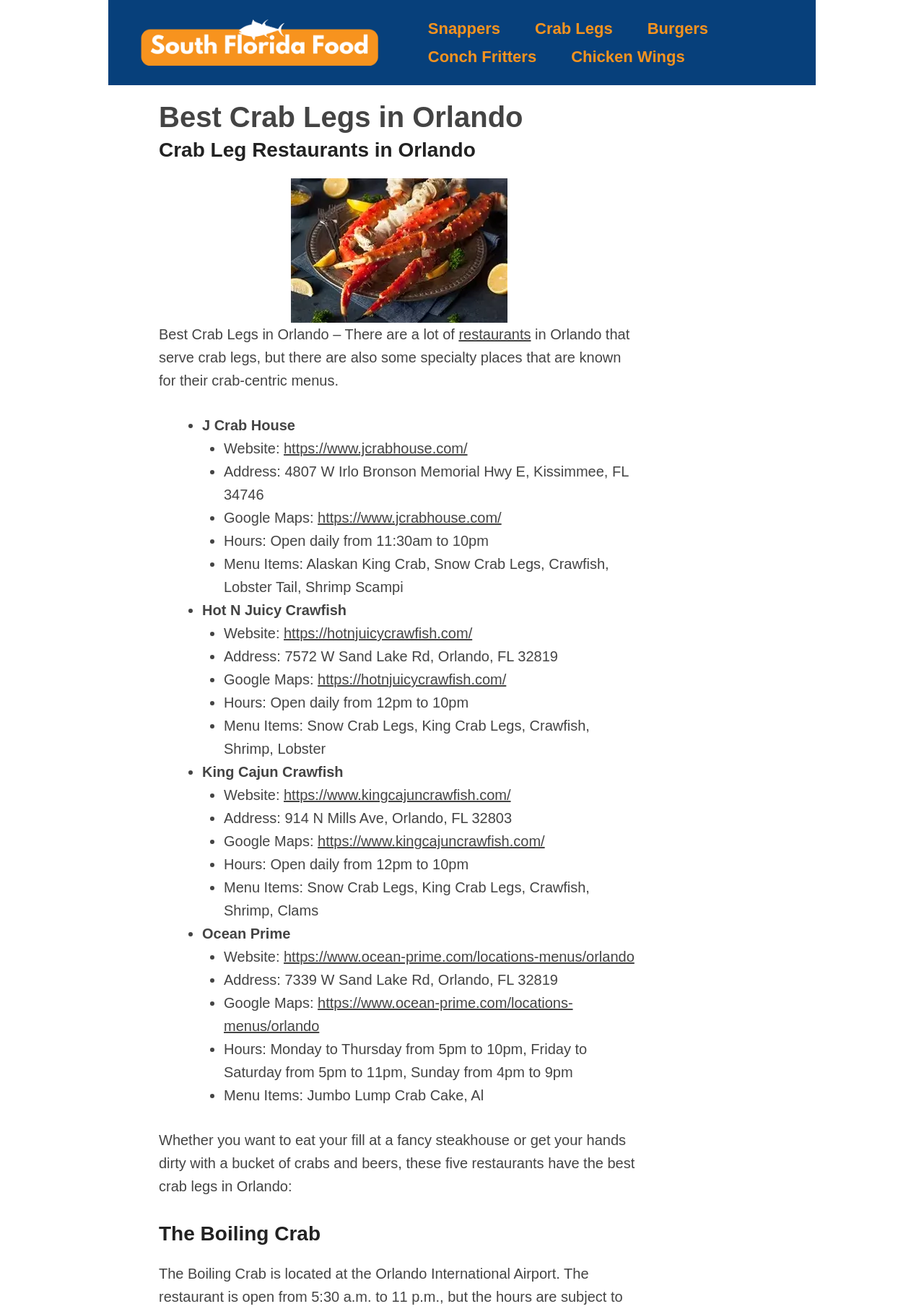Please find and give the text of the main heading on the webpage.

Best Crab Legs in Orlando